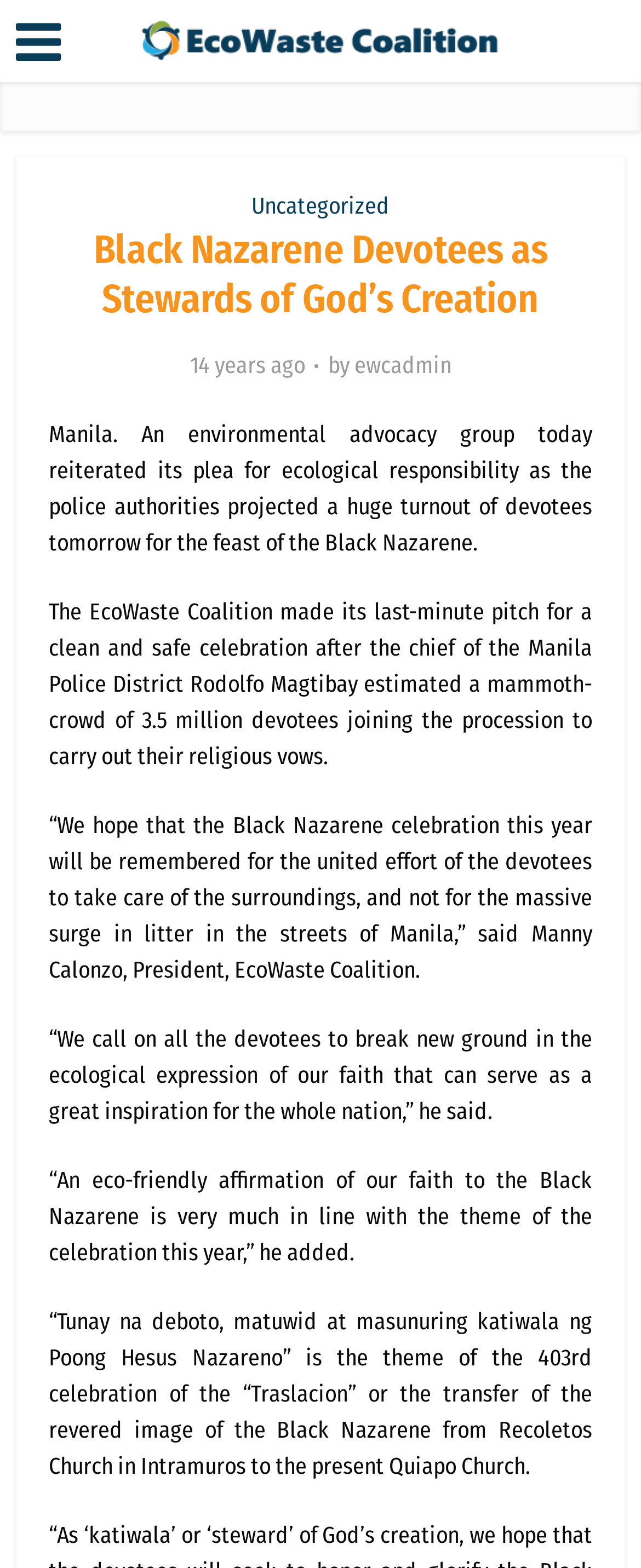Based on the image, please elaborate on the answer to the following question:
When was the article published?

I found the answer by reading the text content of the webpage, specifically the sentence that mentions '14 years ago'.